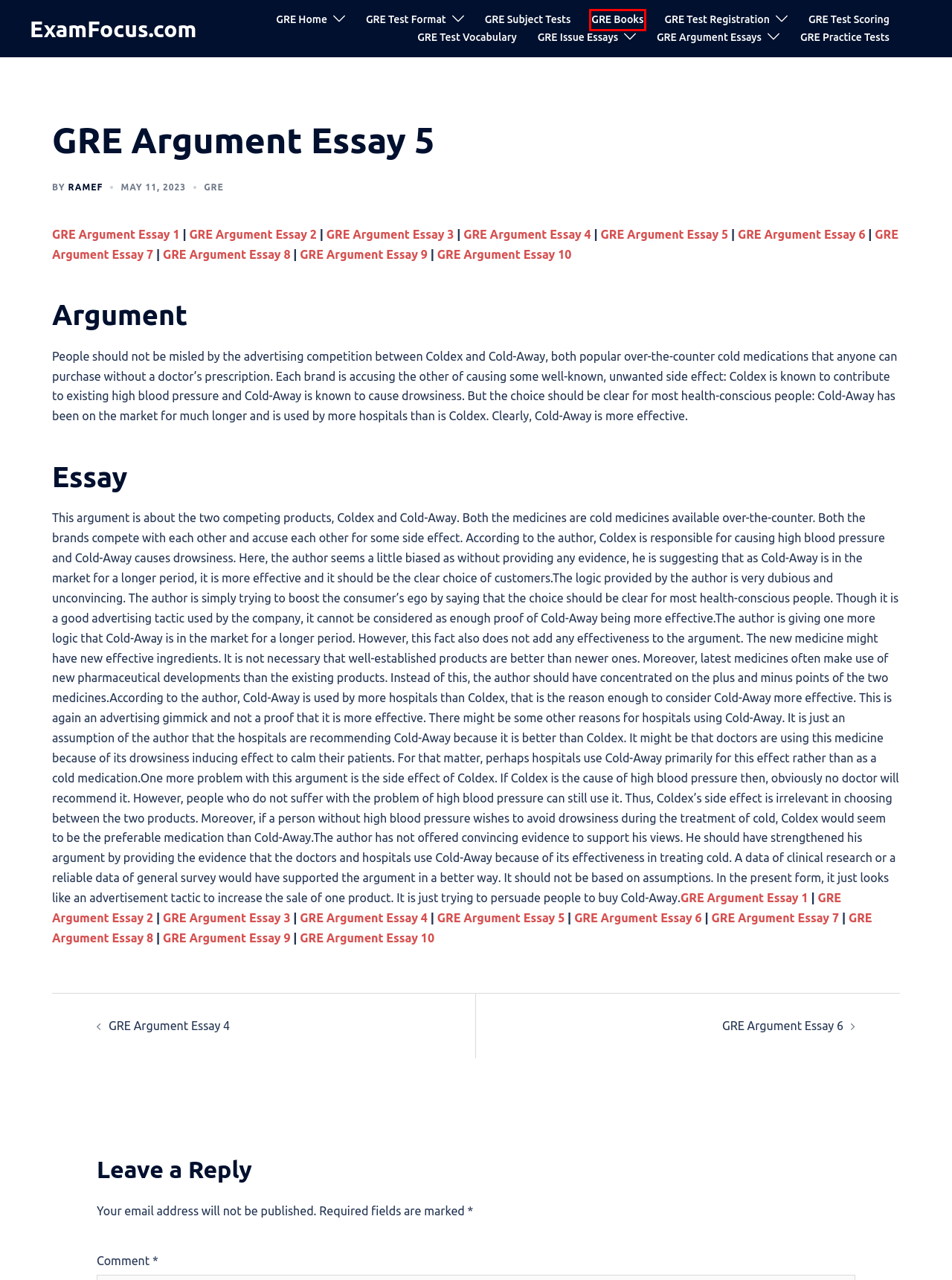You have been given a screenshot of a webpage, where a red bounding box surrounds a UI element. Identify the best matching webpage description for the page that loads after the element in the bounding box is clicked. Options include:
A. GRE Test Reference Books – ExamFocus.com
B. GRE Test Vocabulary – ExamFocus.com
C. ramef – ExamFocus.com
D. GRE Argument Essay 3 – ExamFocus.com
E. GRE Argument Essay 1 – ExamFocus.com
F. GRE Argument Essay 7 – ExamFocus.com
G. GRE Argument Essay 8 – ExamFocus.com
H. GRE Argument Essay 2 – ExamFocus.com

A